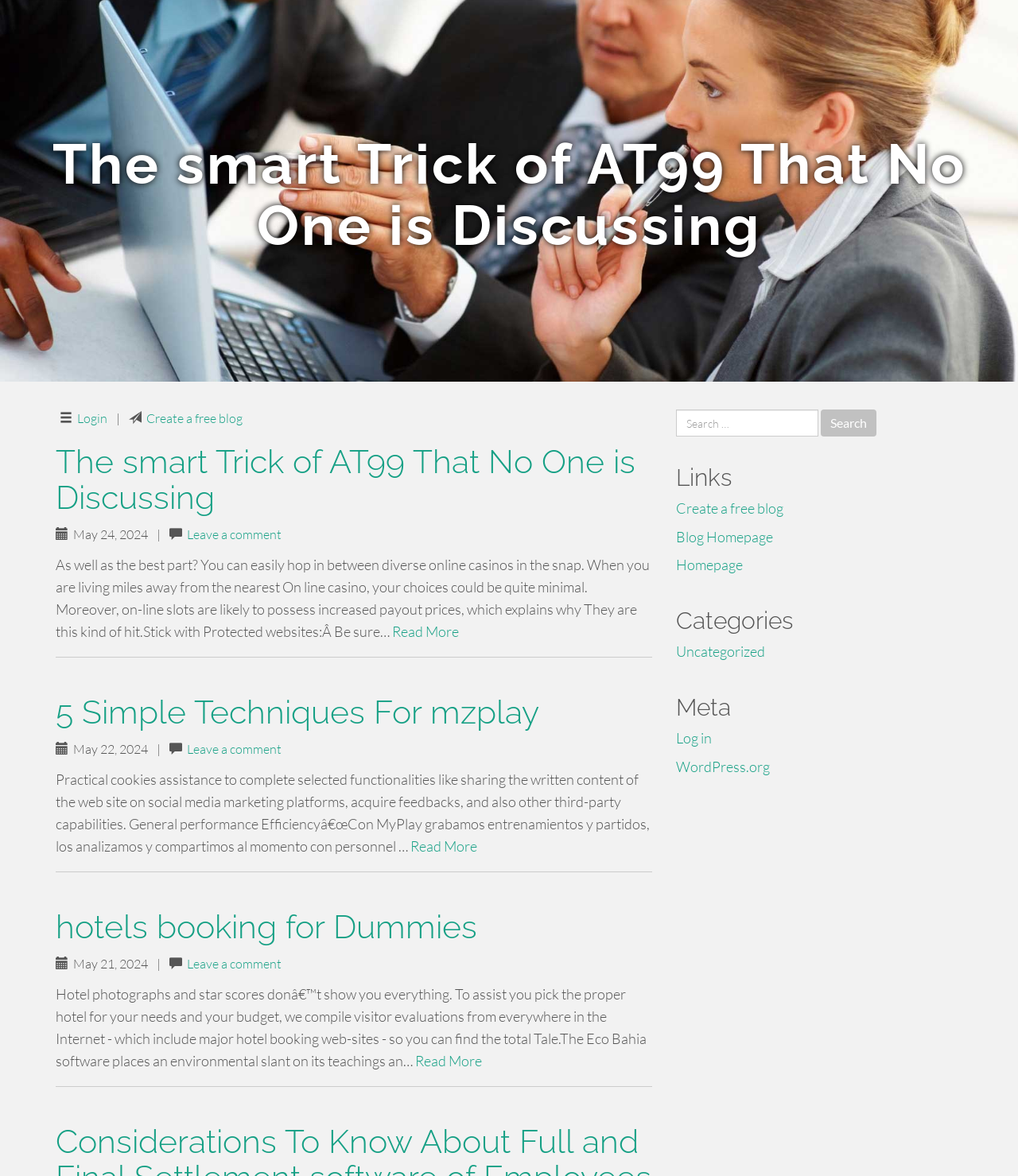What is the category of the first article?
From the image, respond with a single word or phrase.

Uncategorized